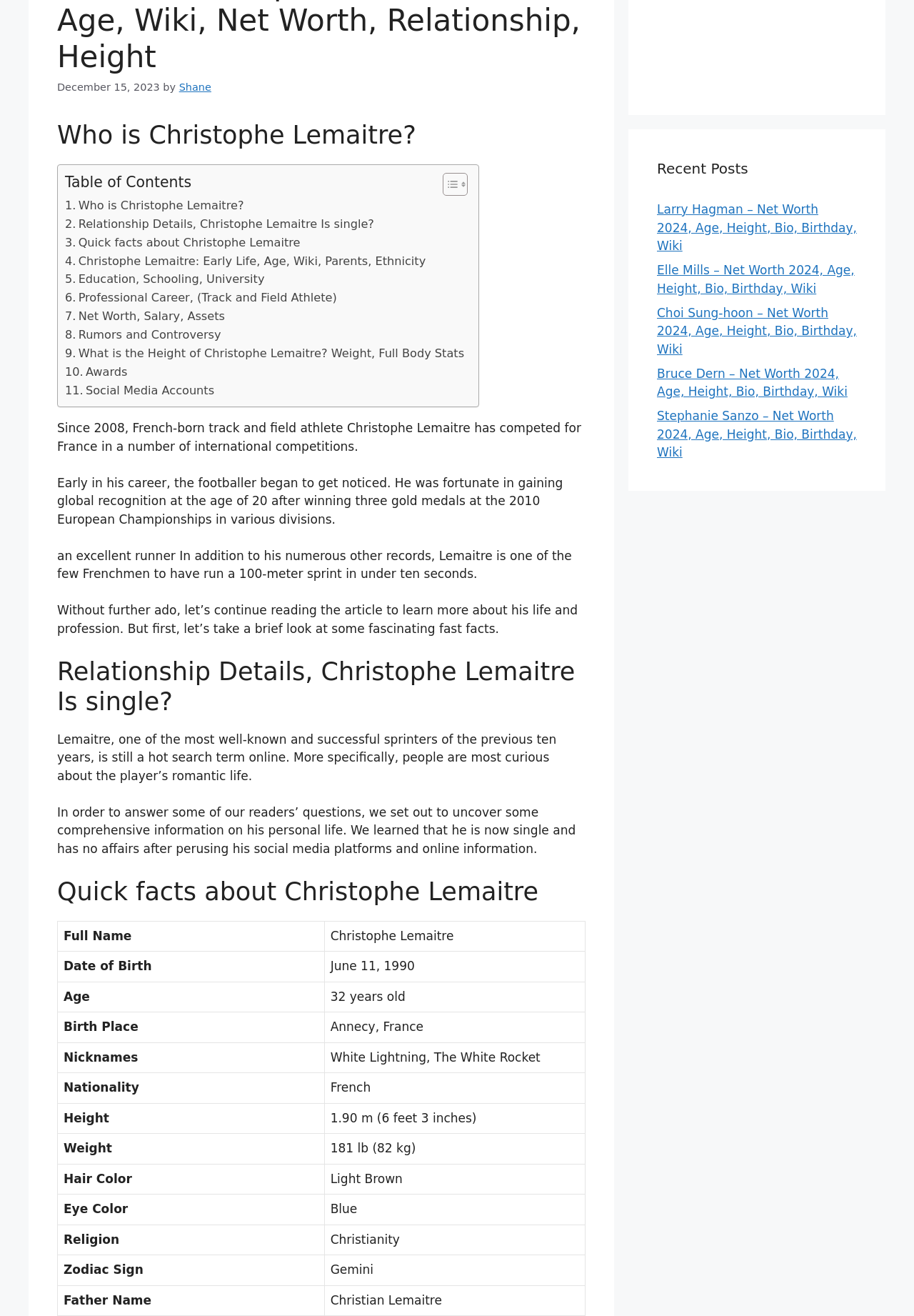Using the provided description Education, Schooling, University, find the bounding box coordinates for the UI element. Provide the coordinates in (top-left x, top-left y, bottom-right x, bottom-right y) format, ensuring all values are between 0 and 1.

[0.071, 0.205, 0.289, 0.219]